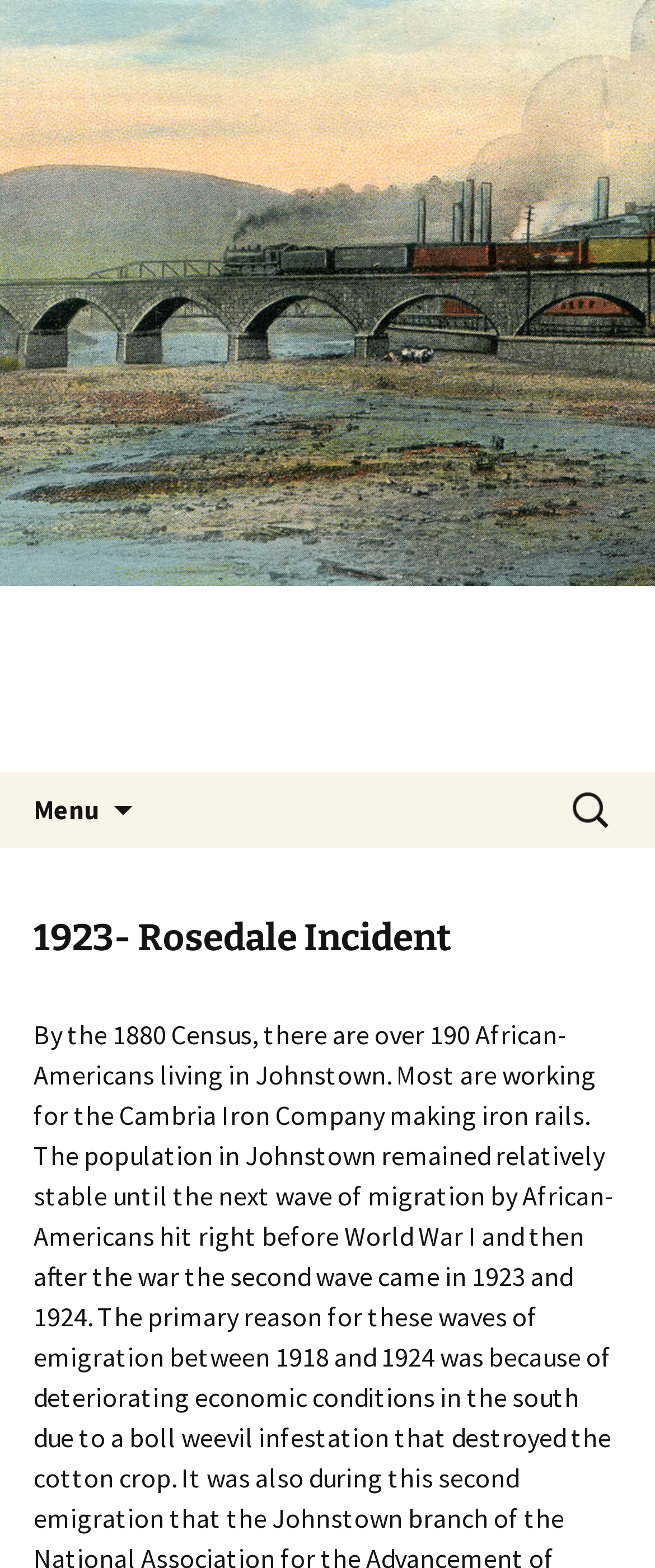Provide the bounding box coordinates for the UI element that is described as: "Menu".

[0.0, 0.493, 0.203, 0.54]